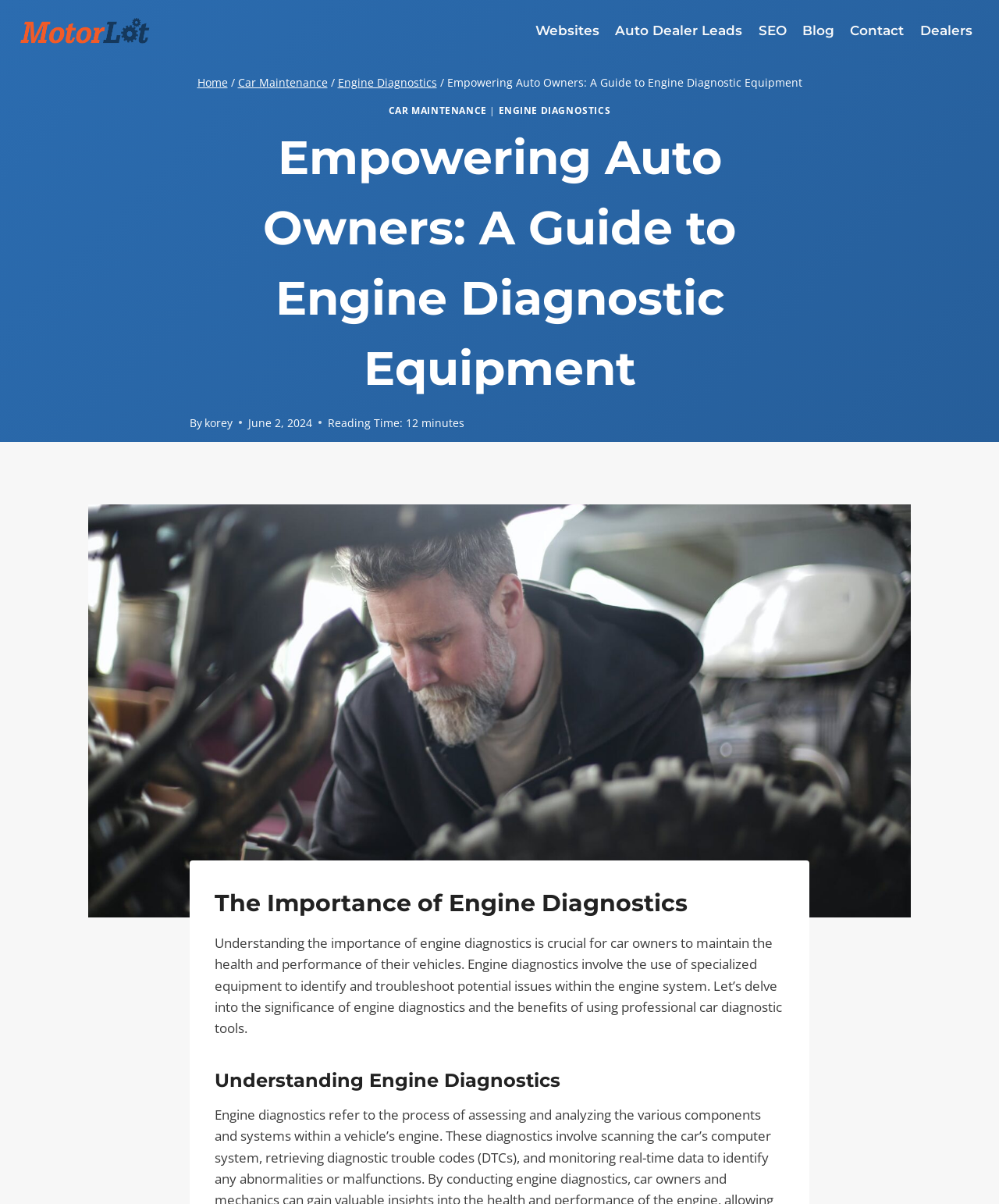Please identify the bounding box coordinates for the region that you need to click to follow this instruction: "Go to the 'Contact' page".

[0.843, 0.011, 0.913, 0.041]